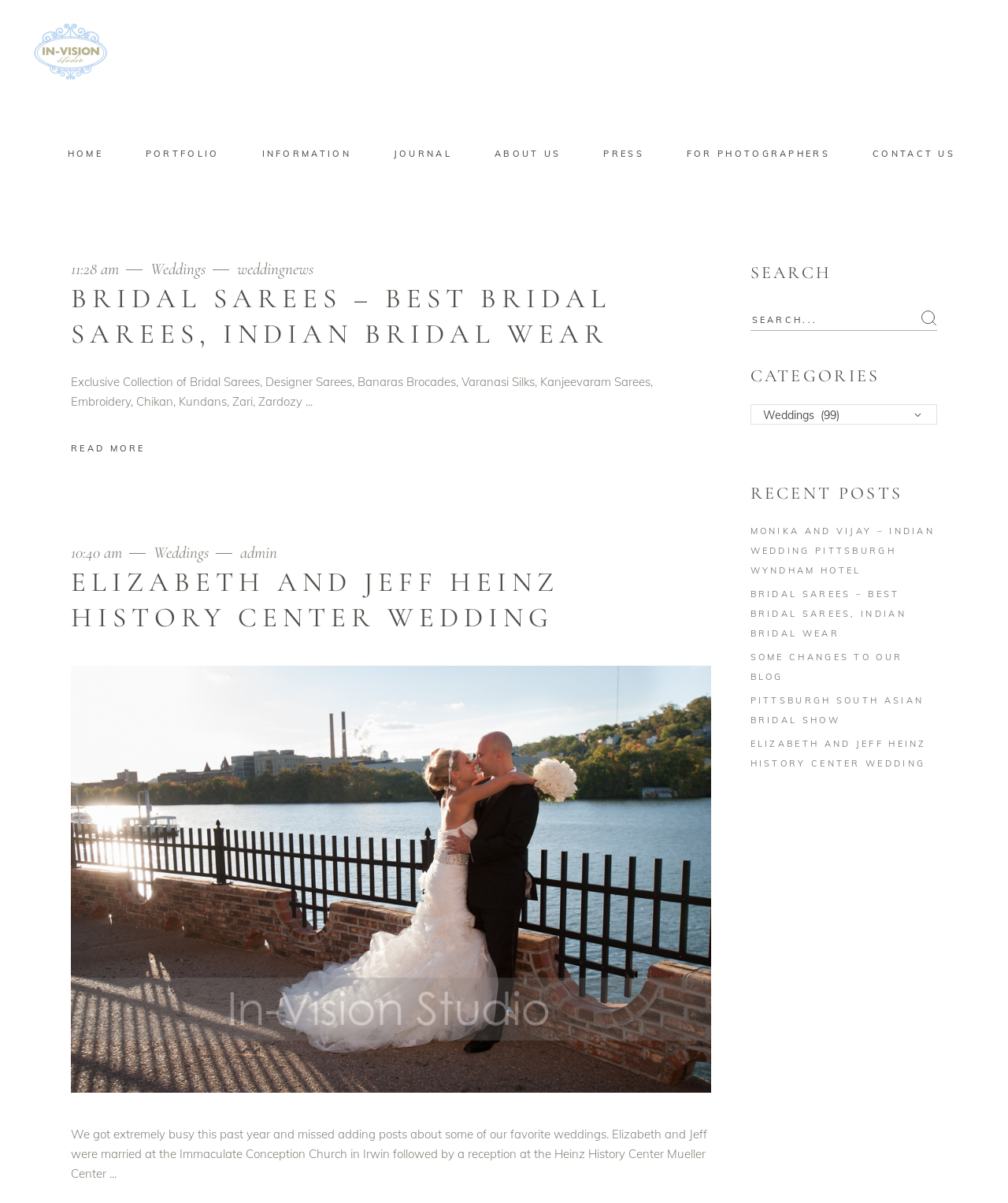Please give the bounding box coordinates of the area that should be clicked to fulfill the following instruction: "Read more about ELIZABETH AND JEFF HEINZ HISTORY CENTER WEDDING". The coordinates should be in the format of four float numbers from 0 to 1, i.e., [left, top, right, bottom].

[0.07, 0.47, 0.555, 0.527]